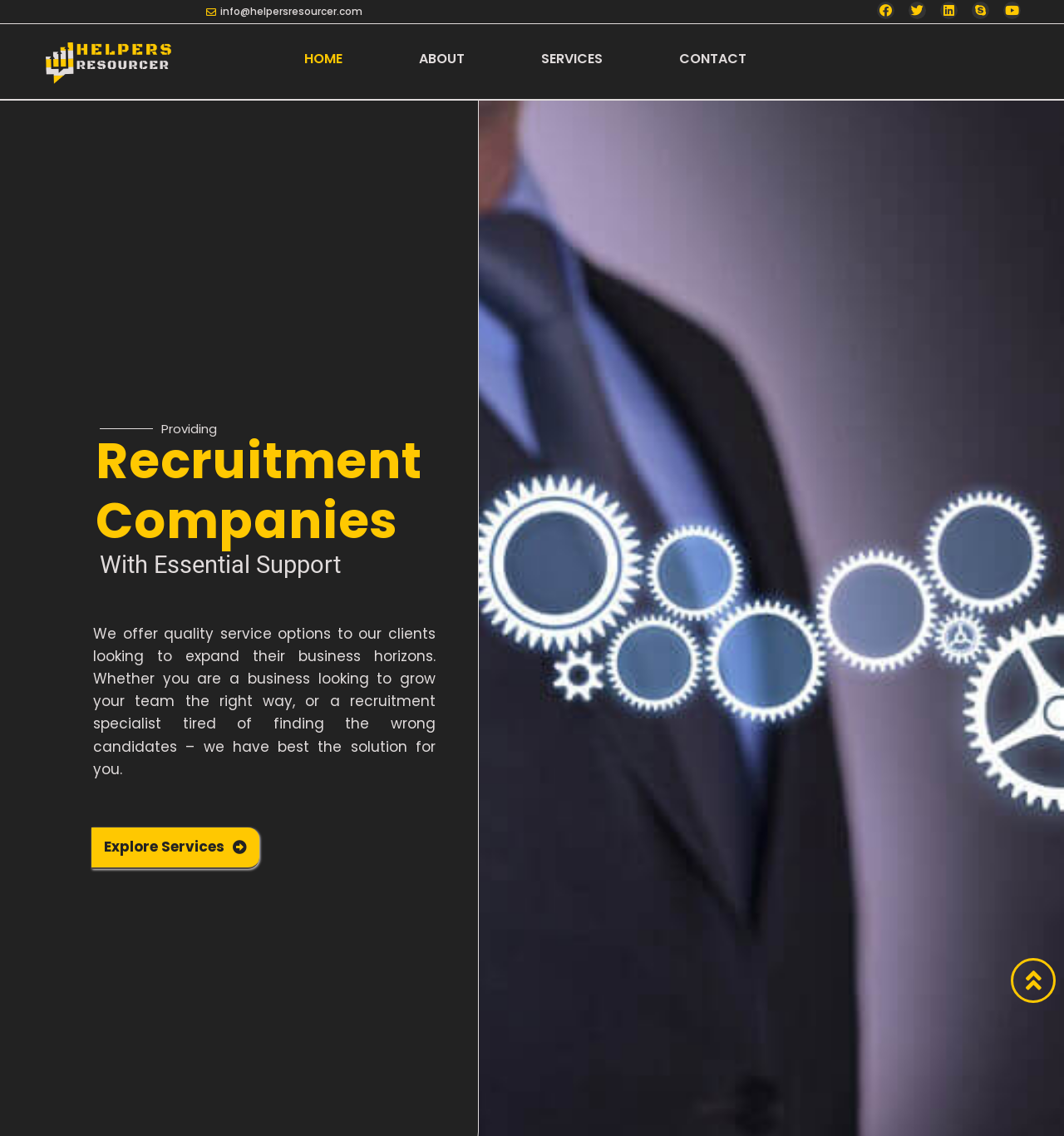Given the element description: "Home", predict the bounding box coordinates of the UI element it refers to, using four float numbers between 0 and 1, i.e., [left, top, right, bottom].

[0.258, 0.035, 0.35, 0.07]